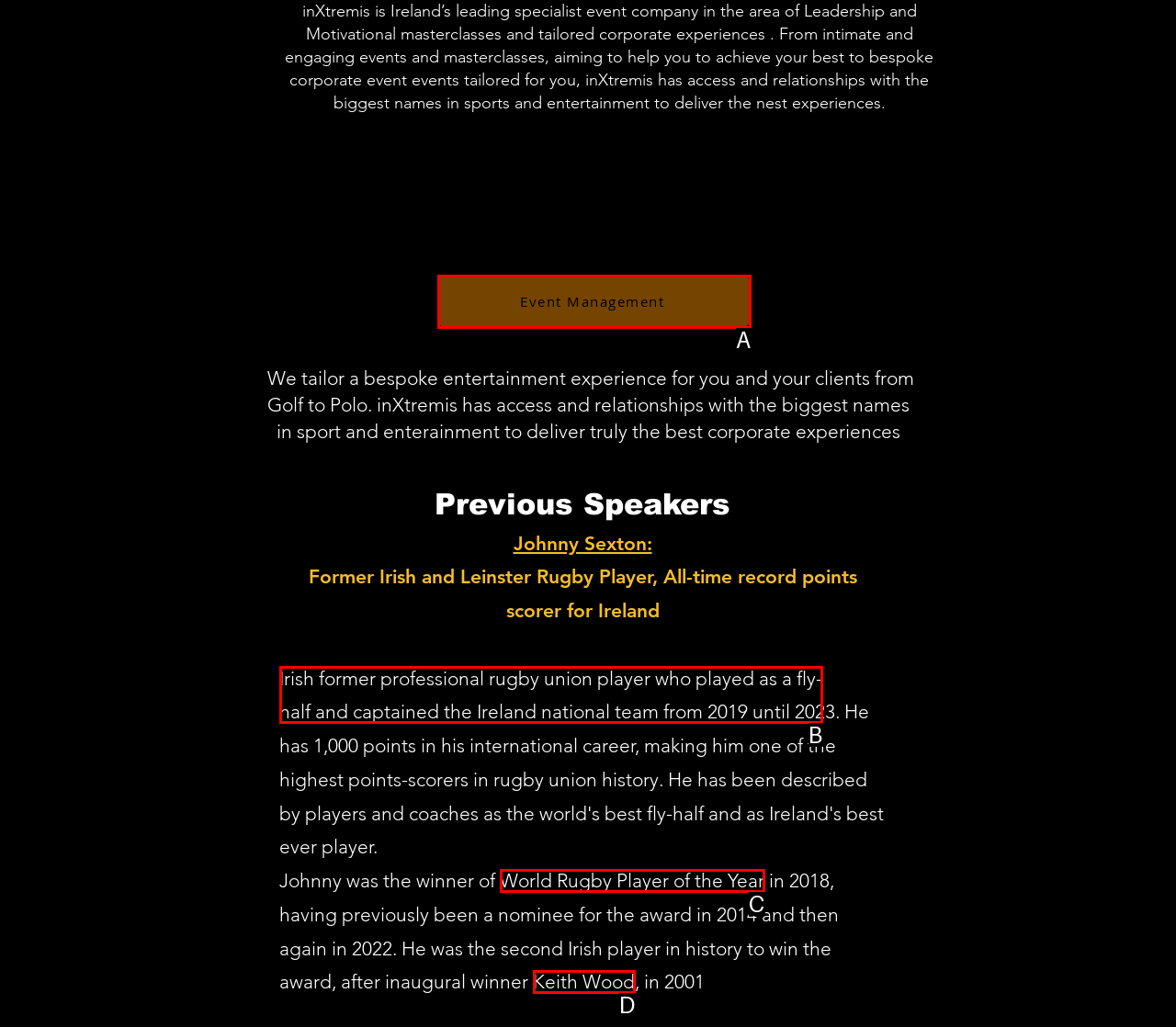Match the element description to one of the options: fly-half
Respond with the corresponding option's letter.

B